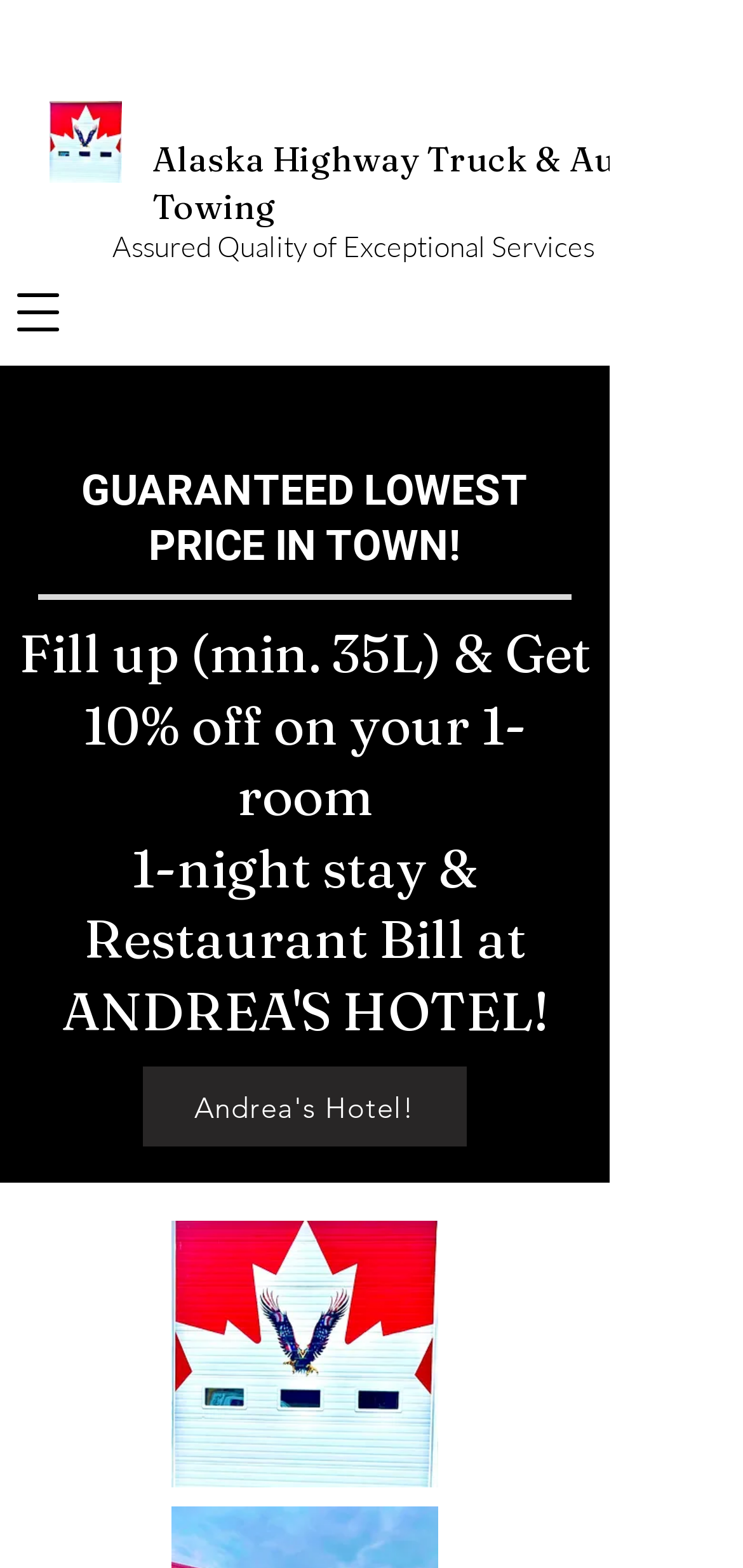How much gas is required to get a discount?
Please provide a detailed answer to the question.

I found a heading that mentions a promotion where you need to 'Fill up (min. 35L)' to get a discount, which implies that the minimum gas requirement is 35 liters.